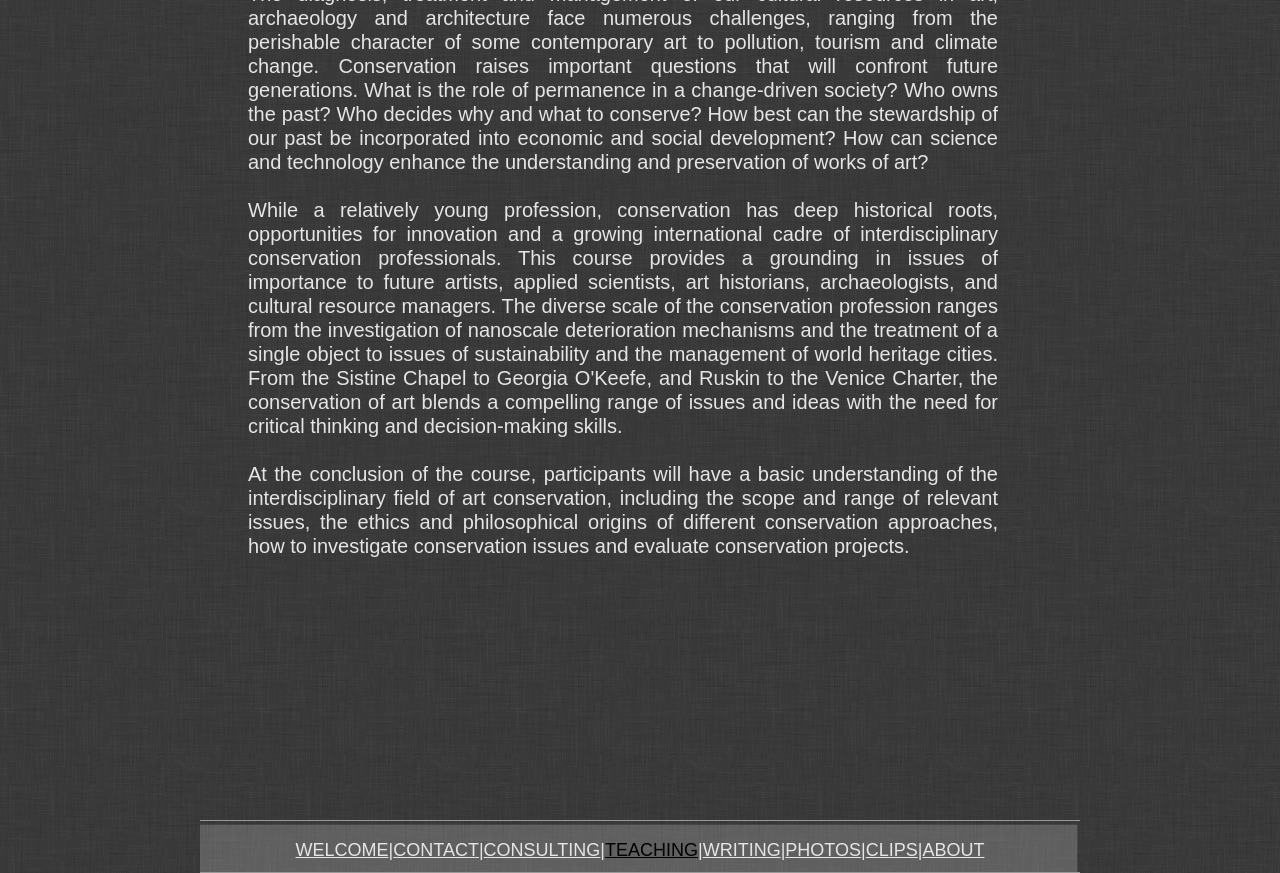Please determine the bounding box coordinates, formatted as (top-left x, top-left y, bottom-right x, bottom-right y), with all values as floating point numbers between 0 and 1. Identify the bounding box of the region described as: CONTACT

[0.307, 0.962, 0.374, 0.985]